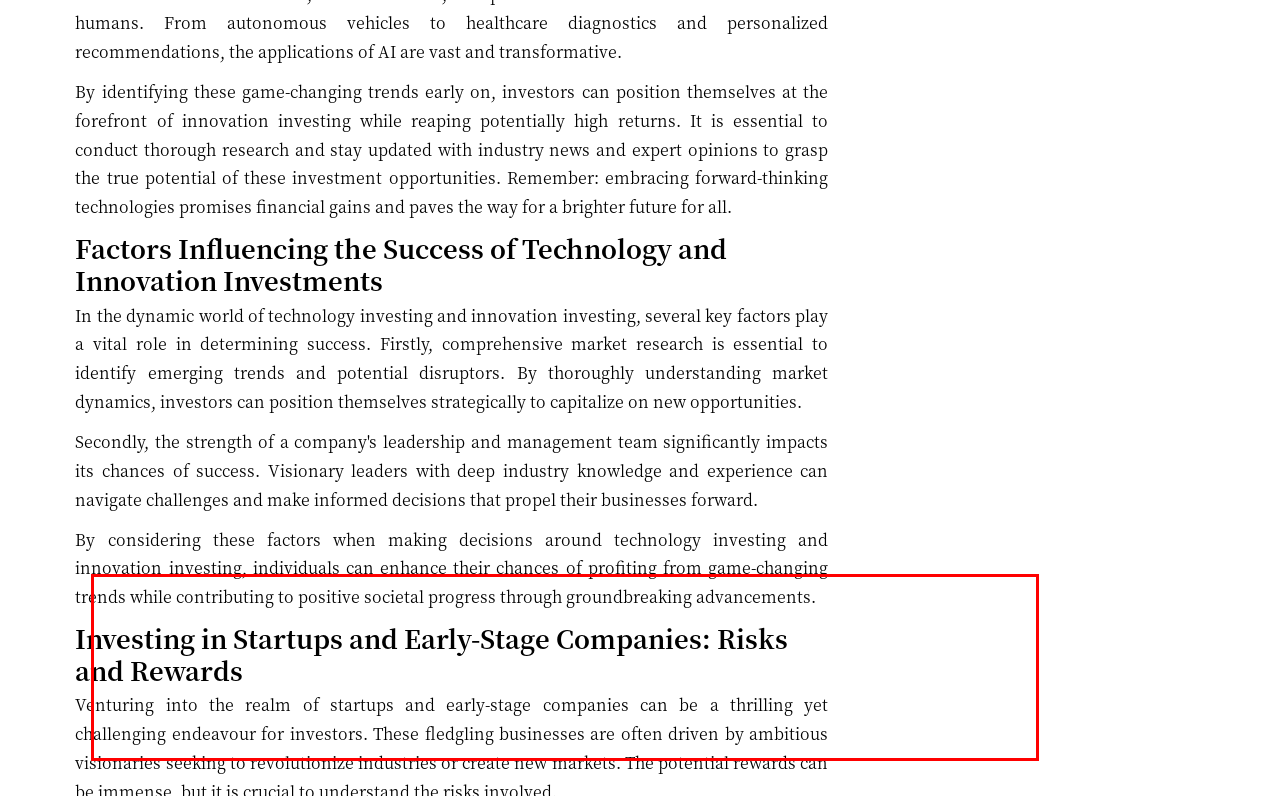Using the provided screenshot, read and generate the text content within the red-bordered area.

By identifying these game-changing trends early on, investors can position themselves at the forefront of innovation investing while reaping potentially high returns. It is essential to conduct thorough research and stay updated with industry news and expert opinions to grasp the true potential of these investment opportunities. Remember: embracing forward-thinking technologies promises financial gains and paves the way for a brighter future for all.